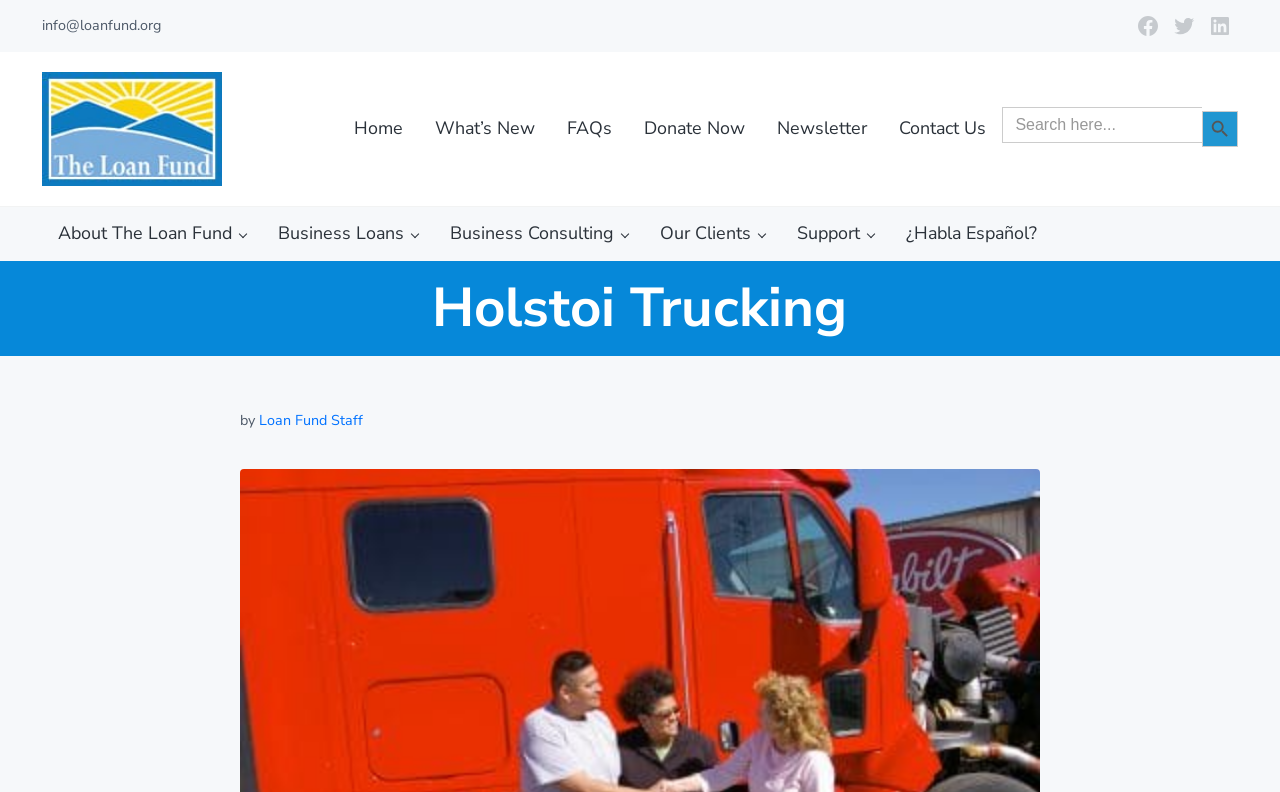How many social media links are at the top right corner?
Refer to the image and provide a one-word or short phrase answer.

3